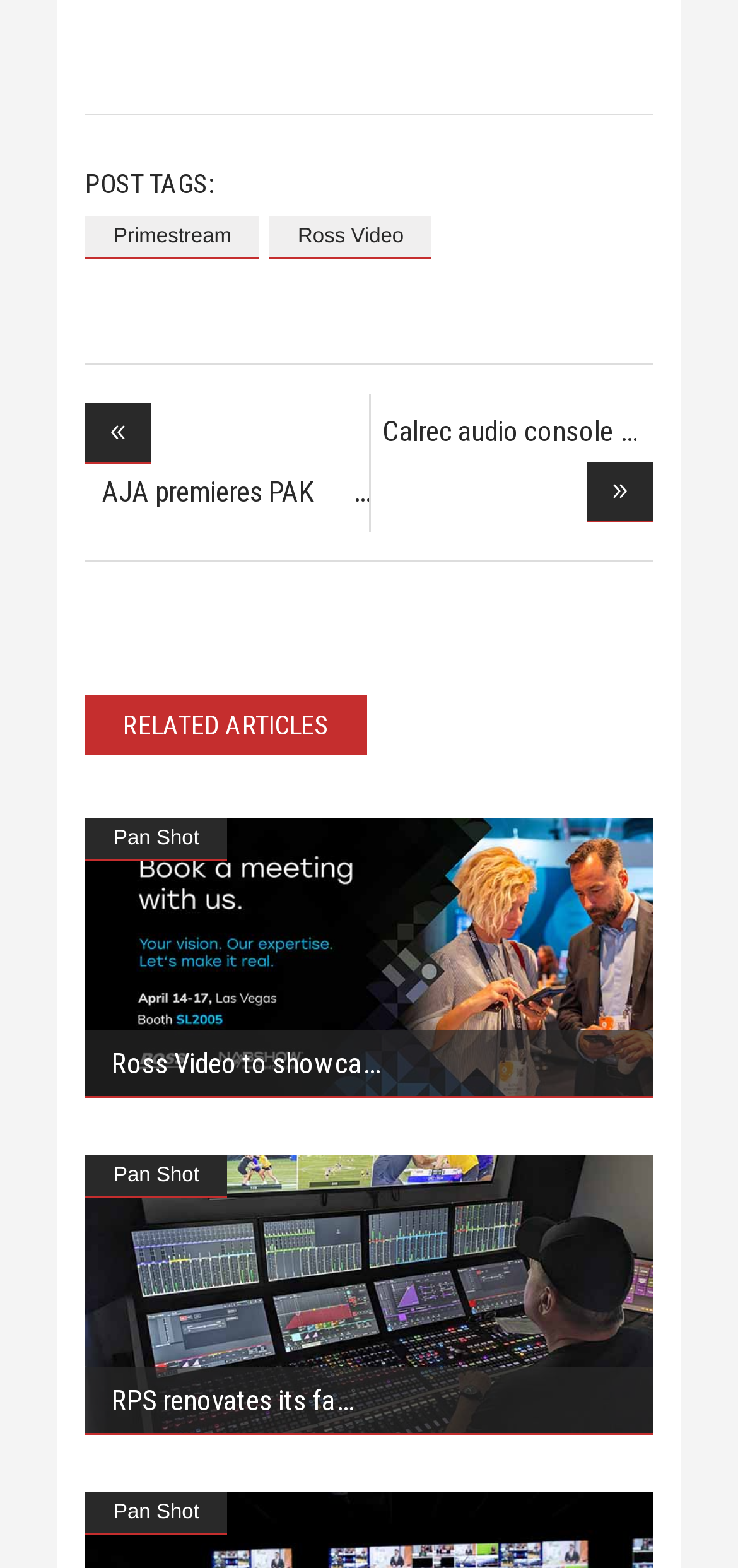Answer the following query with a single word or phrase:
How many articles are there under 'RELATED ARTICLES'?

3